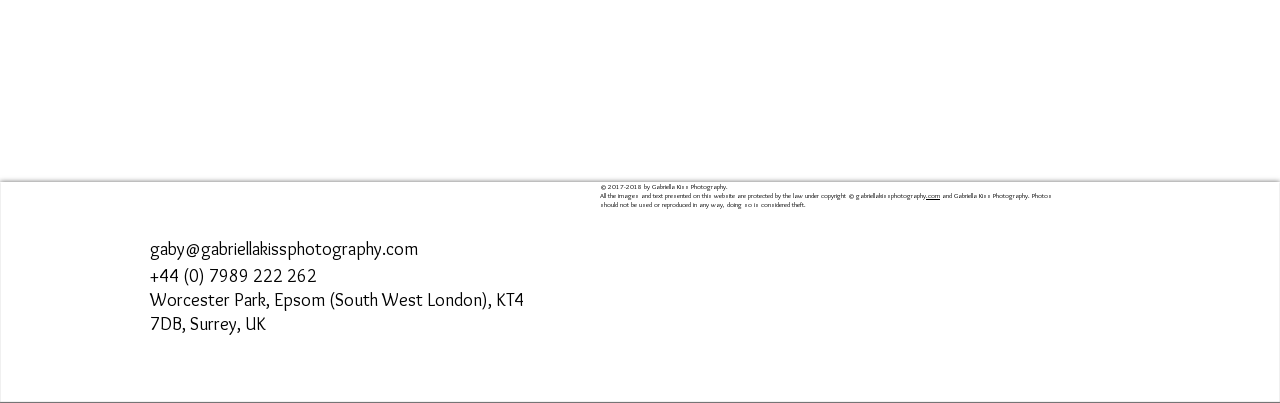Please give a concise answer to this question using a single word or phrase: 
How can you contact the photographer?

Email or phone